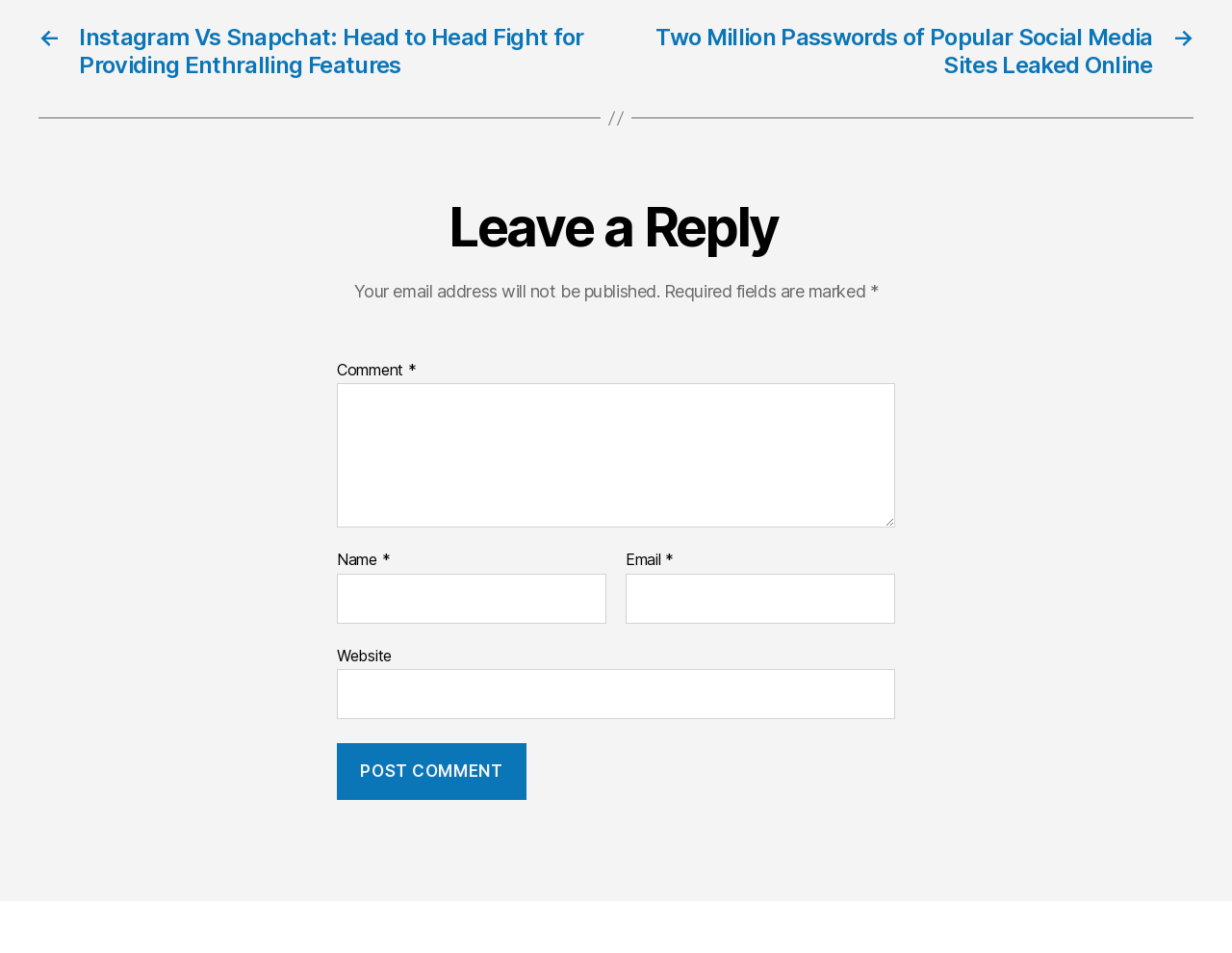What is the warning message below the textboxes?
Give a one-word or short phrase answer based on the image.

Email address will not be published